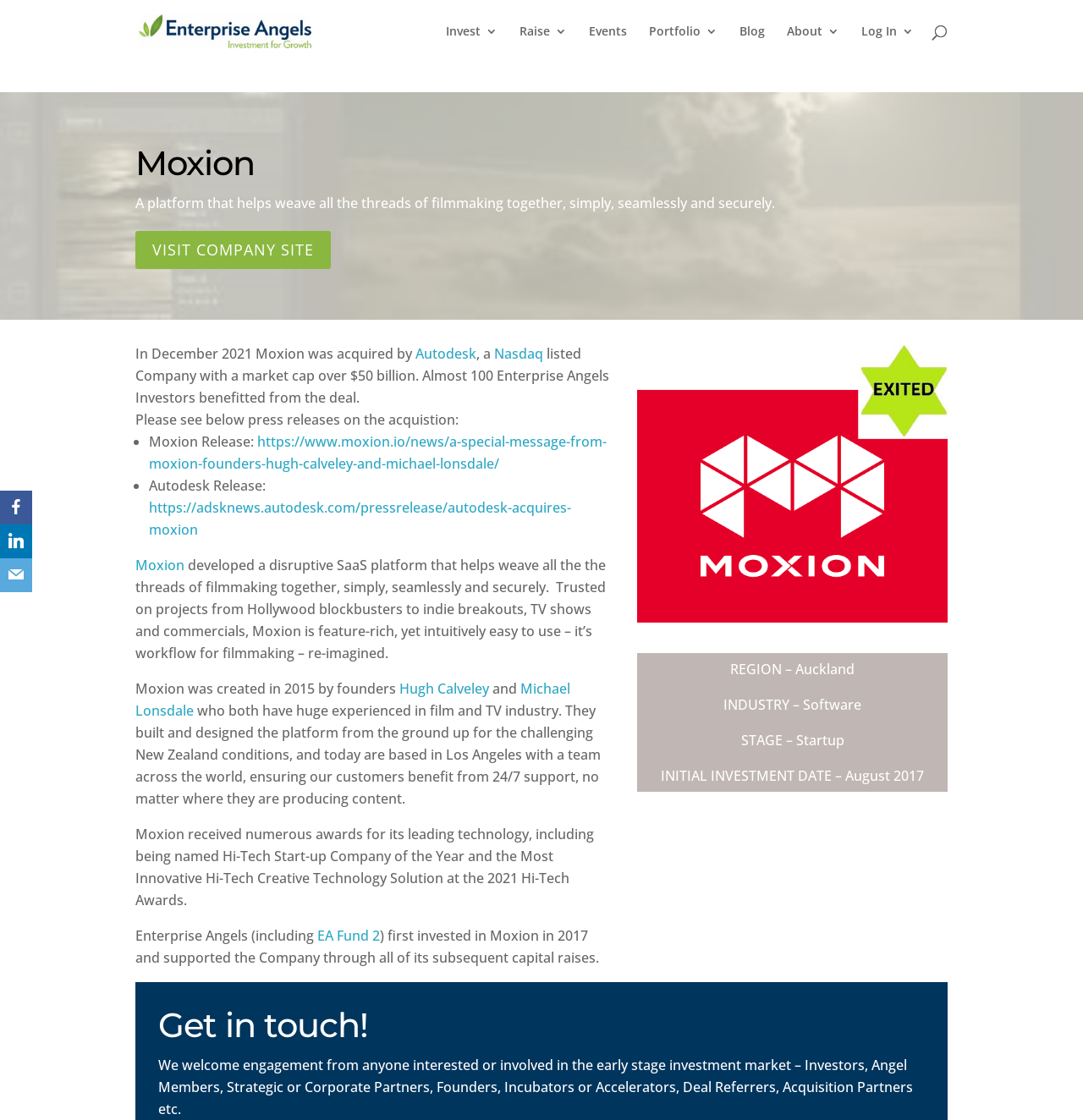Locate the bounding box of the UI element described by: "Privacy Policy" in the given webpage screenshot.

None